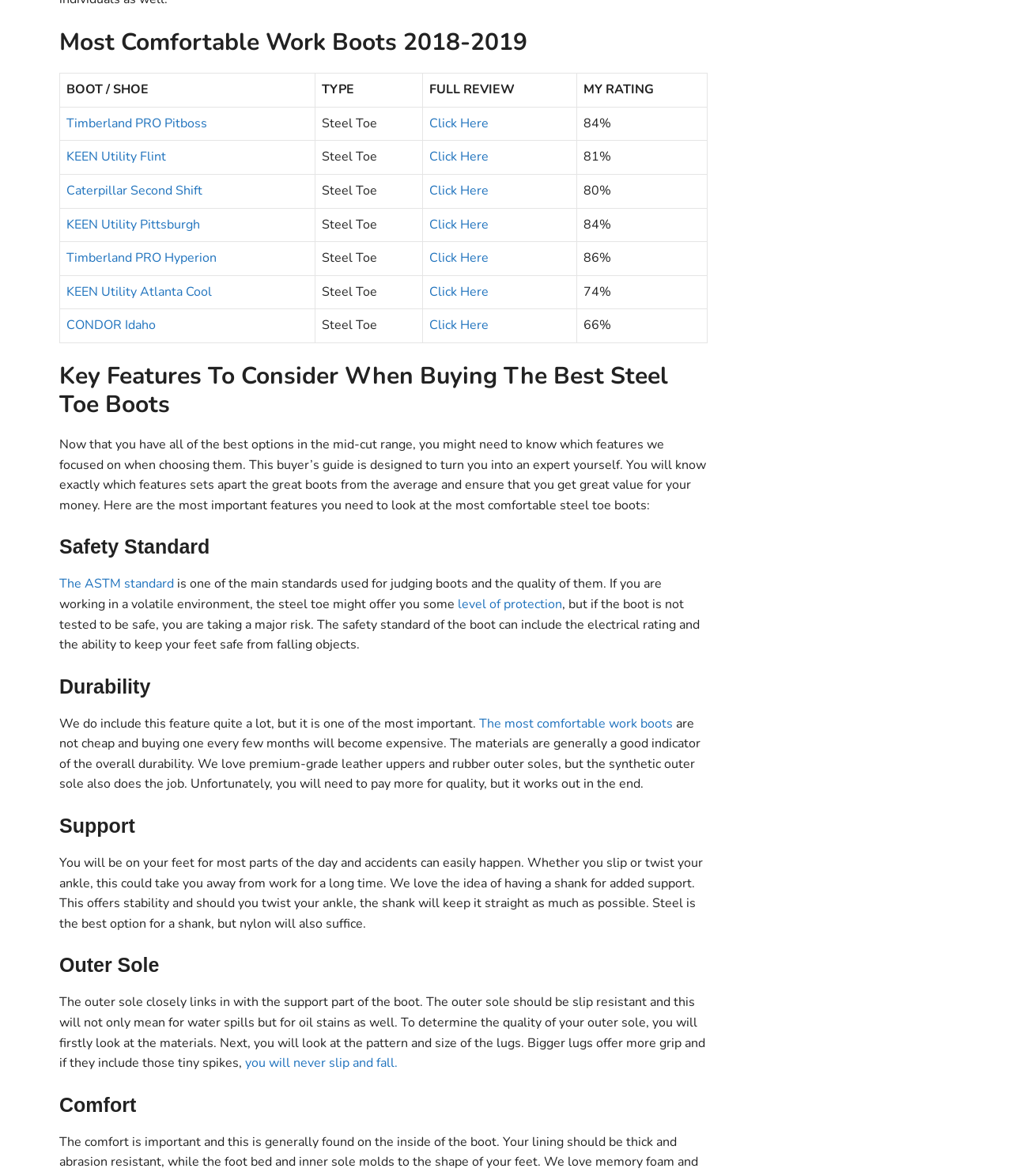What is the importance of the outer sole in a steel toe boot?
From the screenshot, supply a one-word or short-phrase answer.

Slip resistance